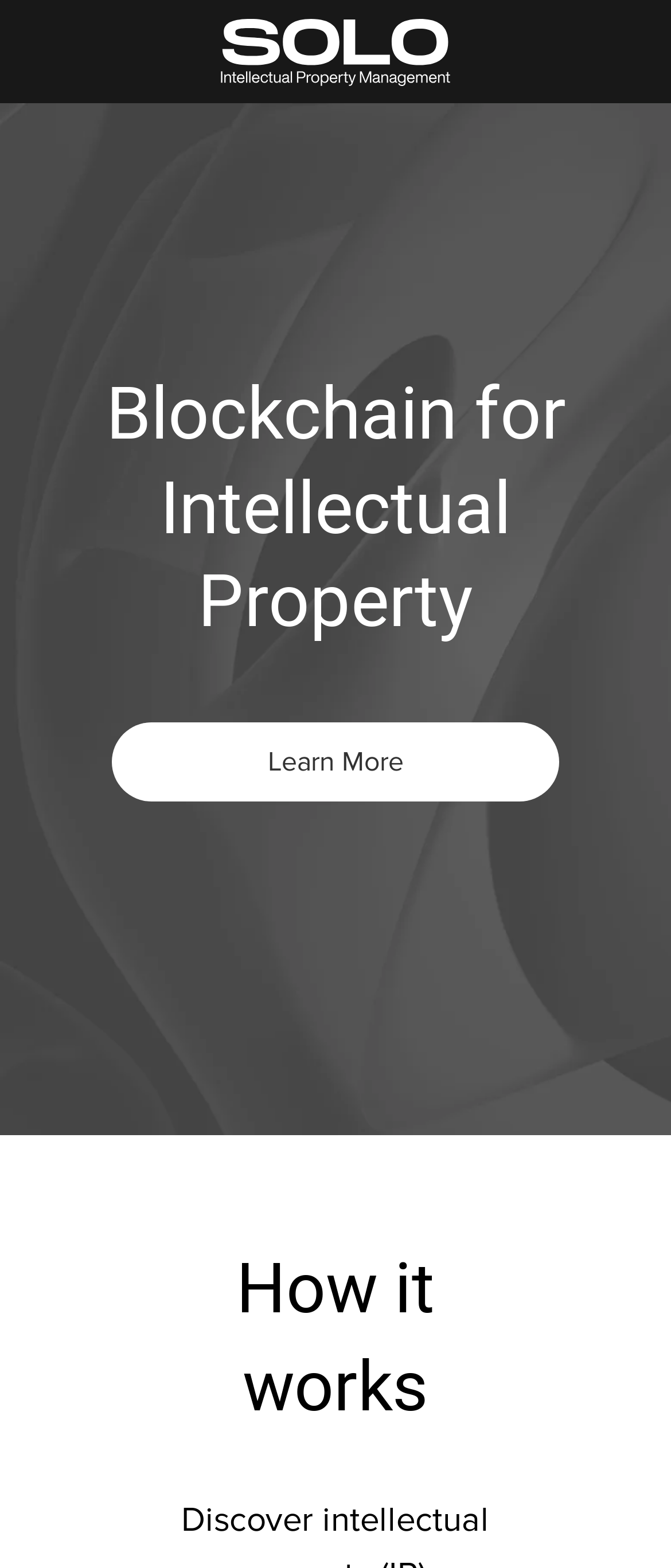Find and generate the main title of the webpage.

Blockchain for Intellectual Property